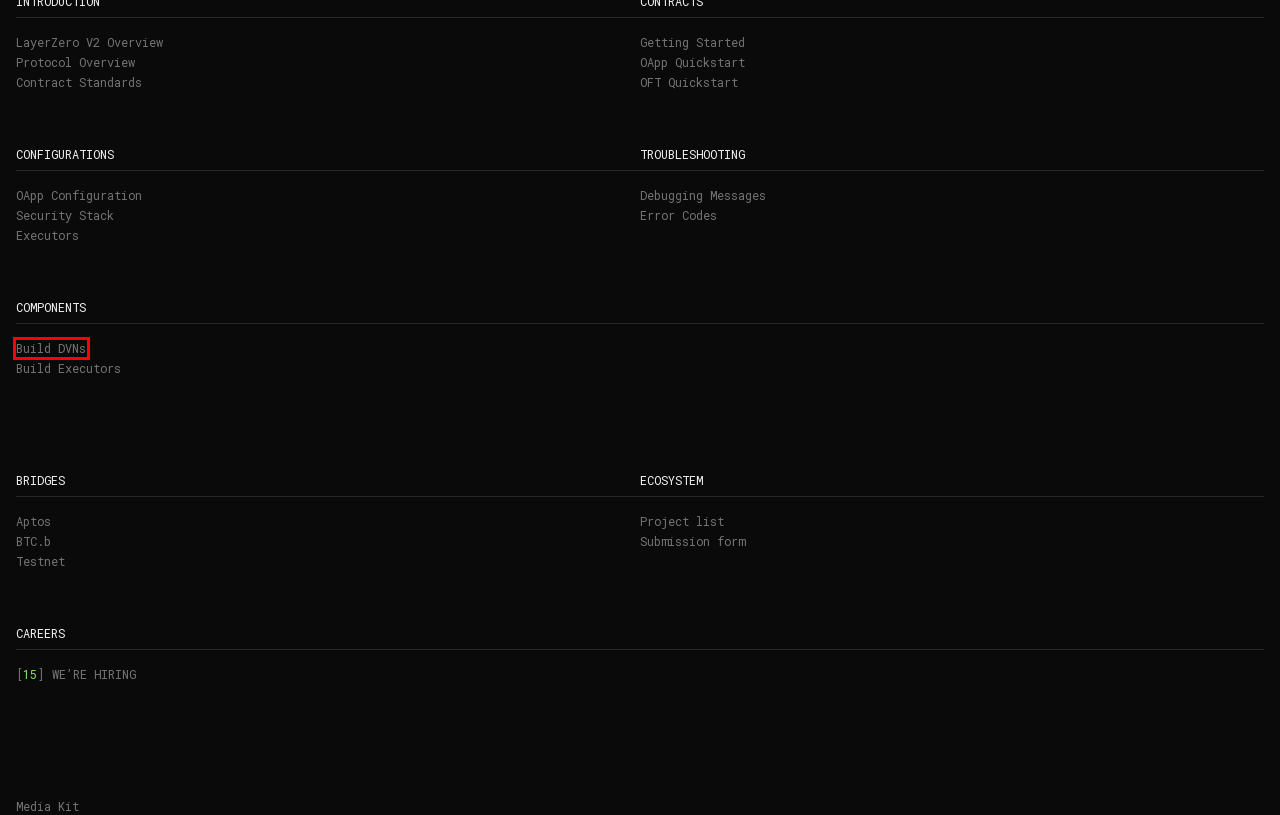Given a screenshot of a webpage with a red bounding box highlighting a UI element, determine which webpage description best matches the new webpage that appears after clicking the highlighted element. Here are the candidates:
A. ETH Testnet Bridge by LayerZero
B. LayerZero V2 OApp Quickstart | LayerZero
C. Build Executors | LayerZero
D. Build Decentralized Verifier Networks (DVNs) | LayerZero
E. Contract Standards | LayerZero
F. What is LayerZero V2? | LayerZero
G. Default OApp Configuration | LayerZero
H. Protocol Overview | LayerZero

D